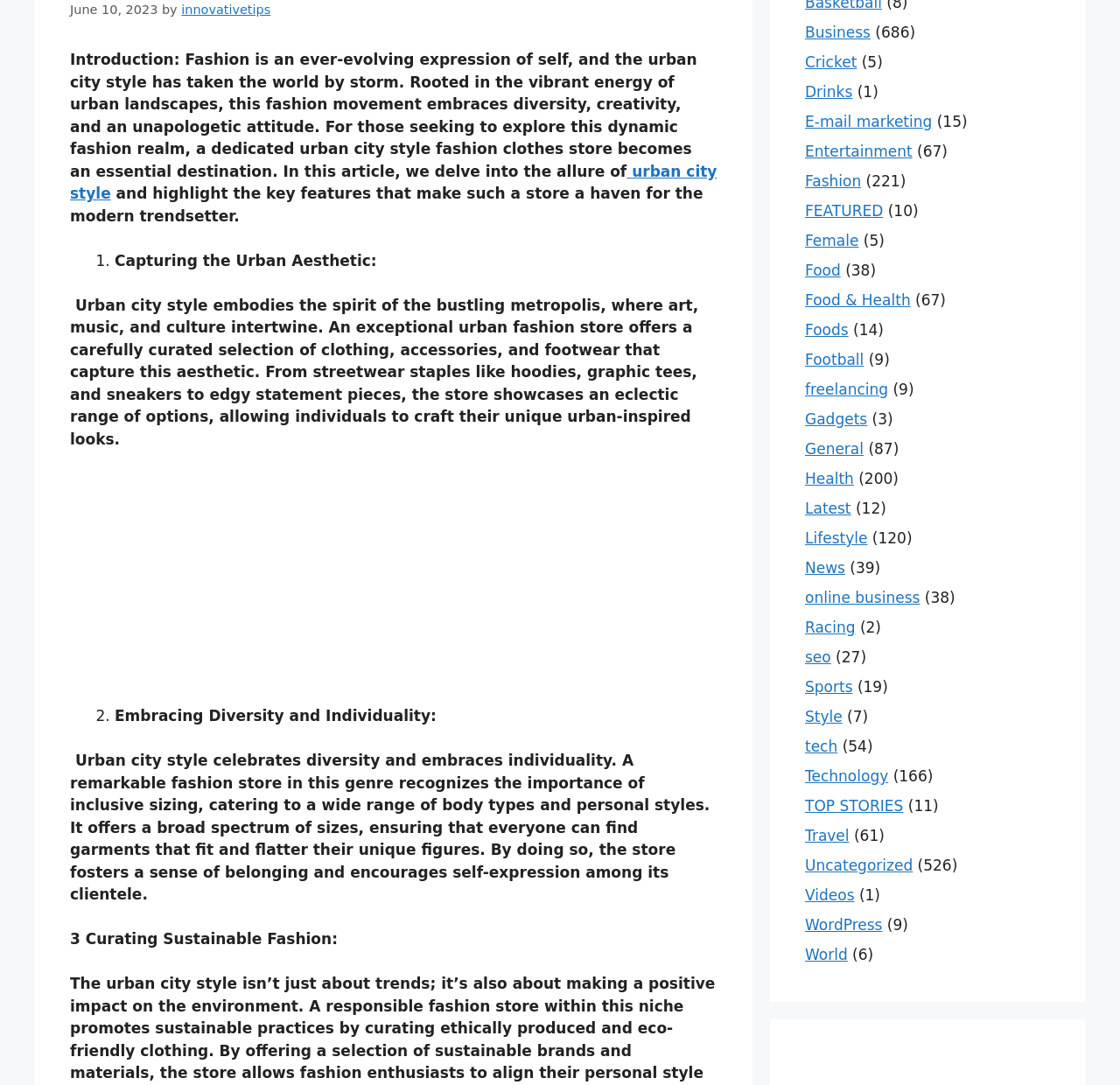Show the bounding box coordinates of the region that should be clicked to follow the instruction: "Click on the 'Fashion' link."

[0.719, 0.159, 0.769, 0.175]